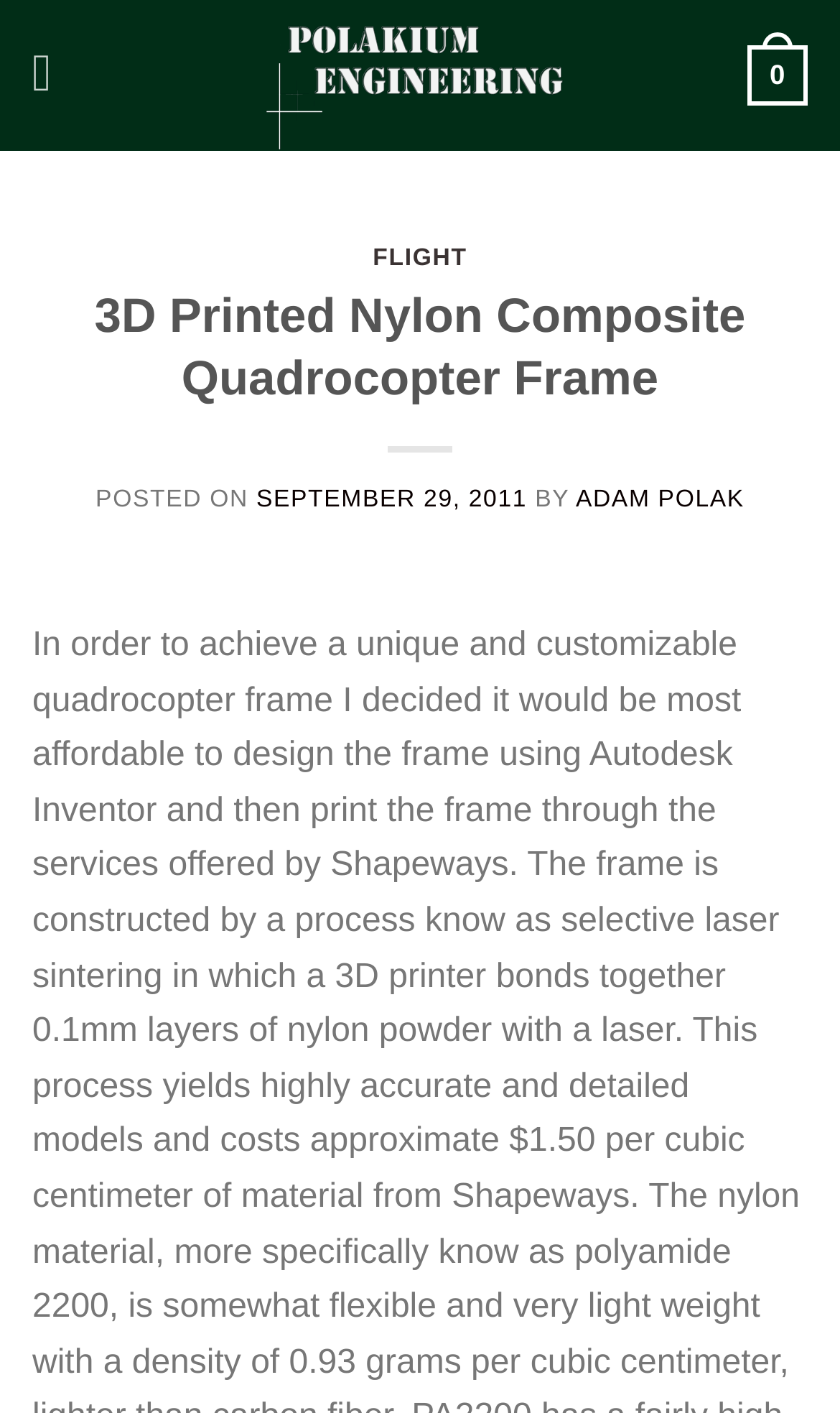When was the post published?
Using the details shown in the screenshot, provide a comprehensive answer to the question.

The publication date of the post can be found by looking at the text 'POSTED ON' followed by a link 'SEPTEMBER 29, 2011'. This suggests that the post was published on SEPTEMBER 29, 2011.